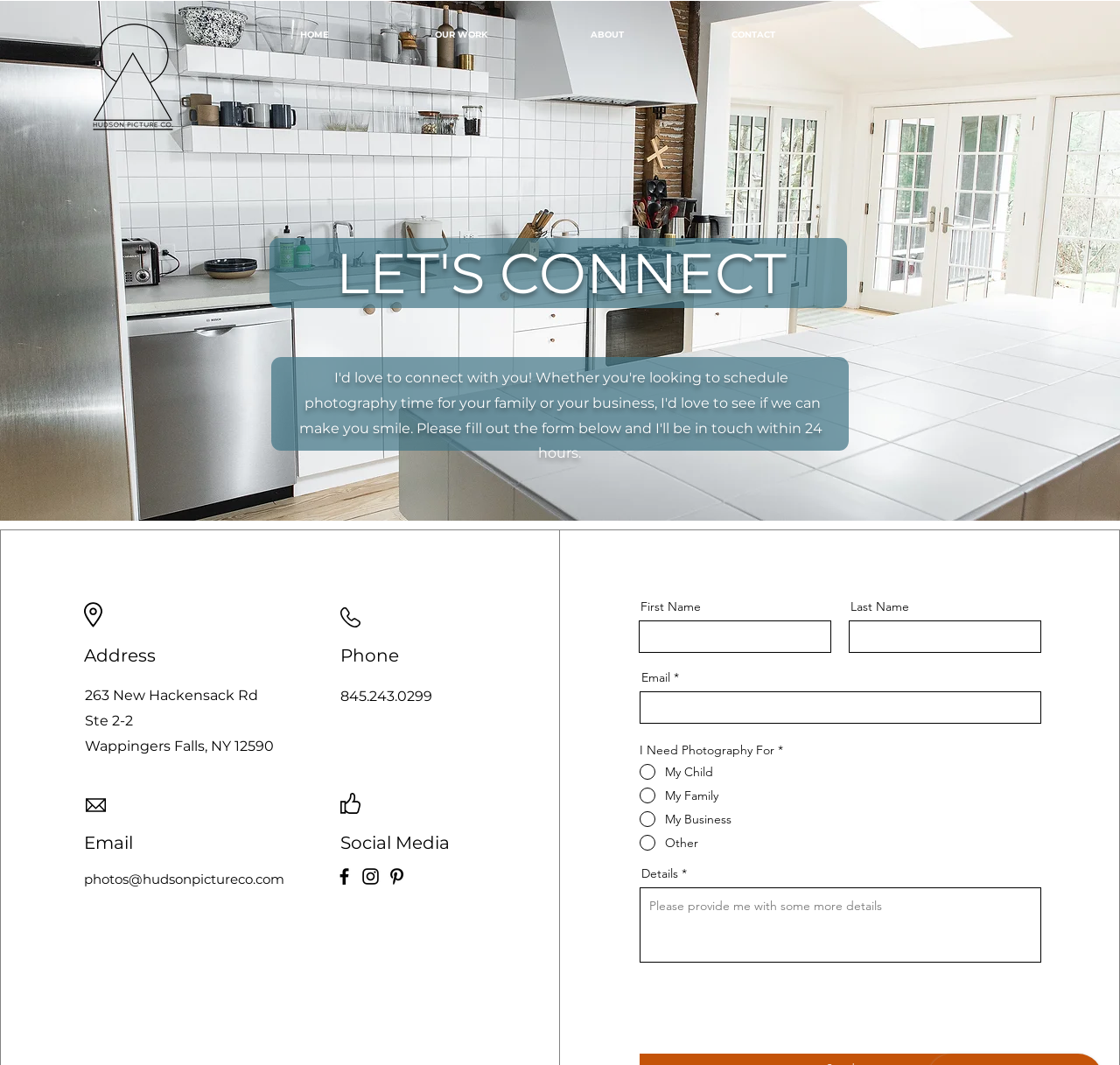Create a full and detailed caption for the entire webpage.

This webpage is for Hudson Picture Co, a photography company. At the top, there is a navigation bar with links to "HOME", "OUR WORK", "ABOUT", and "CONTACT". Below the navigation bar, there is a large image of a modern rustic white kitchen tile.

On the left side of the page, there is a section with the company's logo, address, email, phone number, and social media links. The address is 263 New Hackensack Rd, Ste 2-2, Wappingers Falls, NY 12590. The email is photos@hudsonpictureco.com, and the phone number is 845.243.0299. There are also links to the company's Facebook, Instagram, and Pinterest profiles.

On the right side of the page, there is a form with fields to fill in, including "First Name", "Last Name", "Email", and "Details". There is also a group of radio buttons labeled "I Need Photography For *" with options for "My Child", "My Family", "My Business", and "Other". The form appears to be a contact or inquiry form.

At the top of the page, there is a heading that reads "LET'S CONNECT". Overall, the page has a clean and simple design, with a focus on providing contact information and a way for users to get in touch with the company.